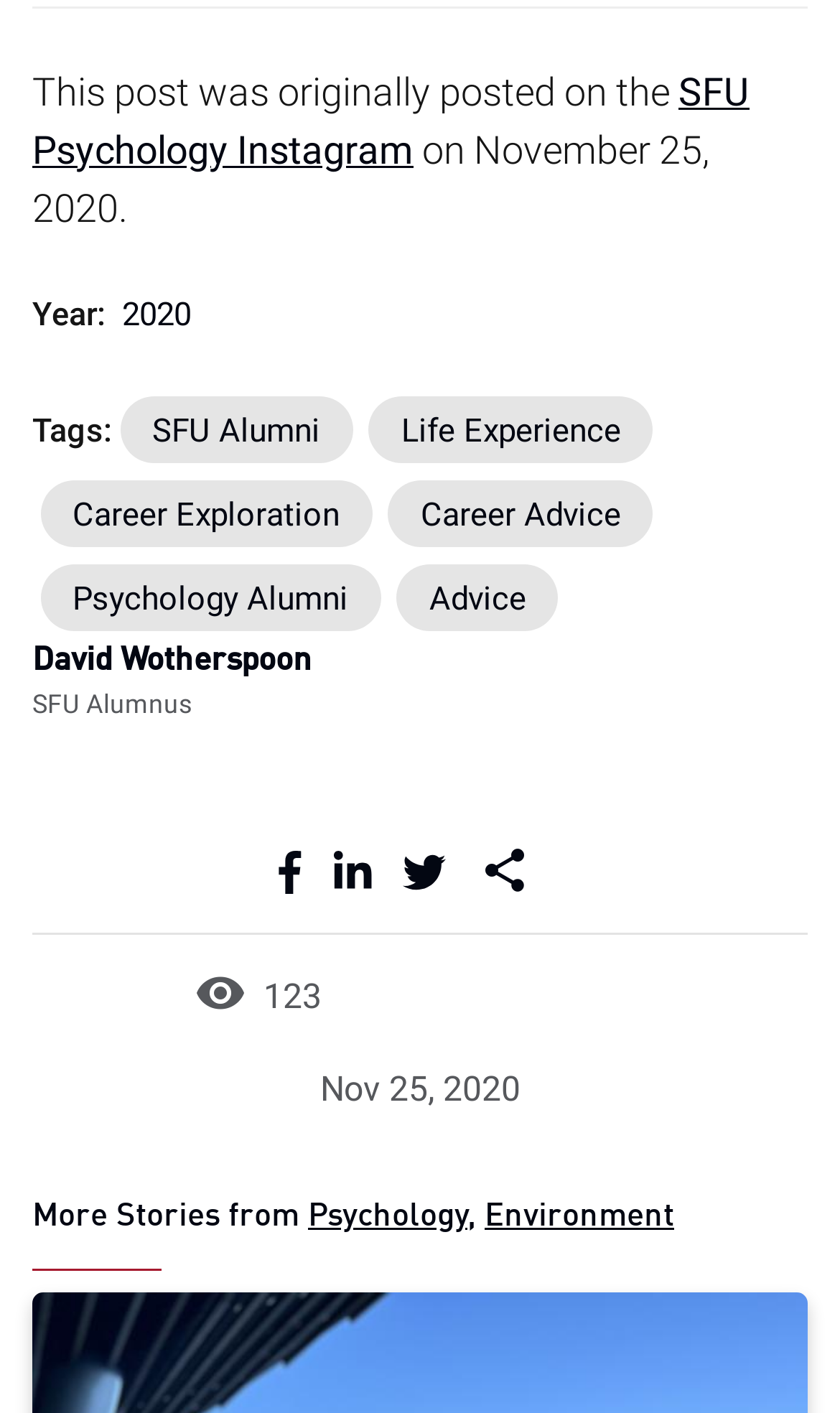What is the category of the article 'Career Exploration'?
Using the picture, provide a one-word or short phrase answer.

Tag